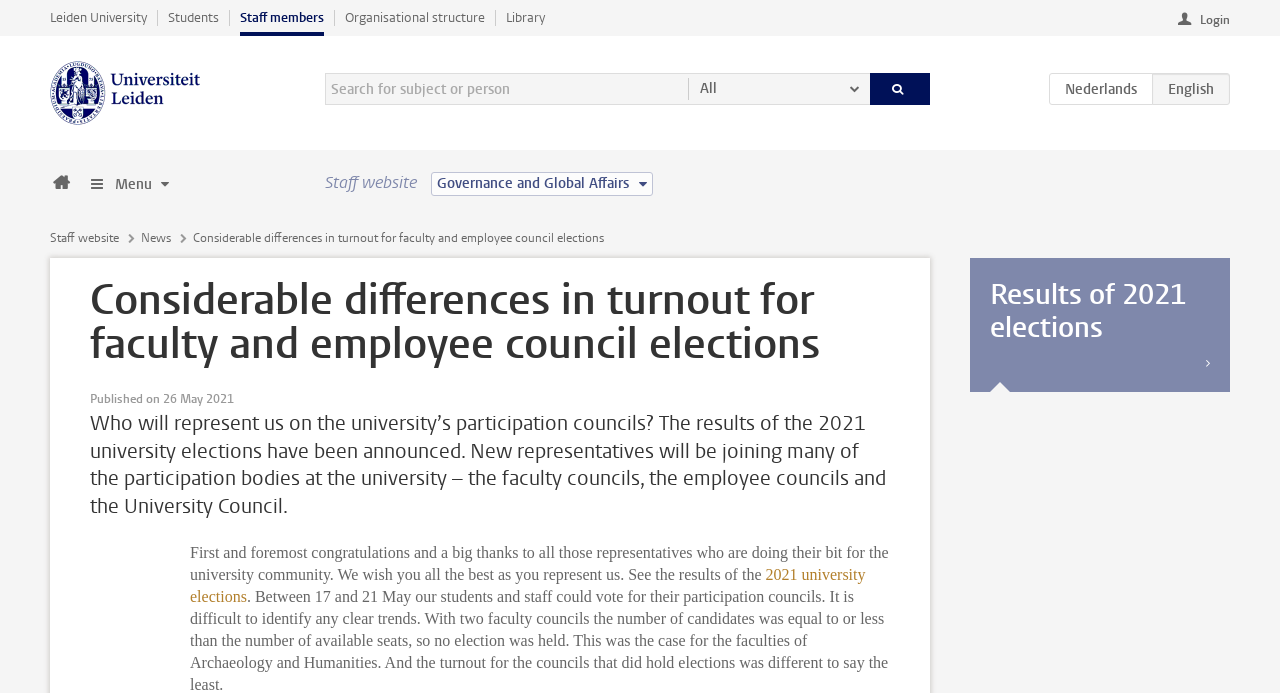Generate a comprehensive caption for the webpage you are viewing.

The webpage is about the 2021 university elections at Leiden University, specifically the results of the elections and the new representatives joining the participation councils. 

At the top left of the page, there is a logo of Leiden University, accompanied by a heading "Universiteit Leiden". Below this, there are several links to different sections of the university's website, including "Students", "Staff members", "Organisational structure", and "Library". 

On the right side of the page, there is a search bar with a button to search for subjects or people. Next to the search bar, there are two more buttons, one for "All" and another for searching. 

In the main content area, there is a heading "Considerable differences in turnout for faculty and employee council elections" followed by a brief summary of the election results. Below this, there is a paragraph congratulating the new representatives and thanking them for their participation. 

The main content area also includes a link to the results of the 2021 university elections, as well as a detailed description of the election process, including the turnout for the different councils. 

At the bottom of the page, there is a section titled "Results of 2021 elections" with a link to more information.